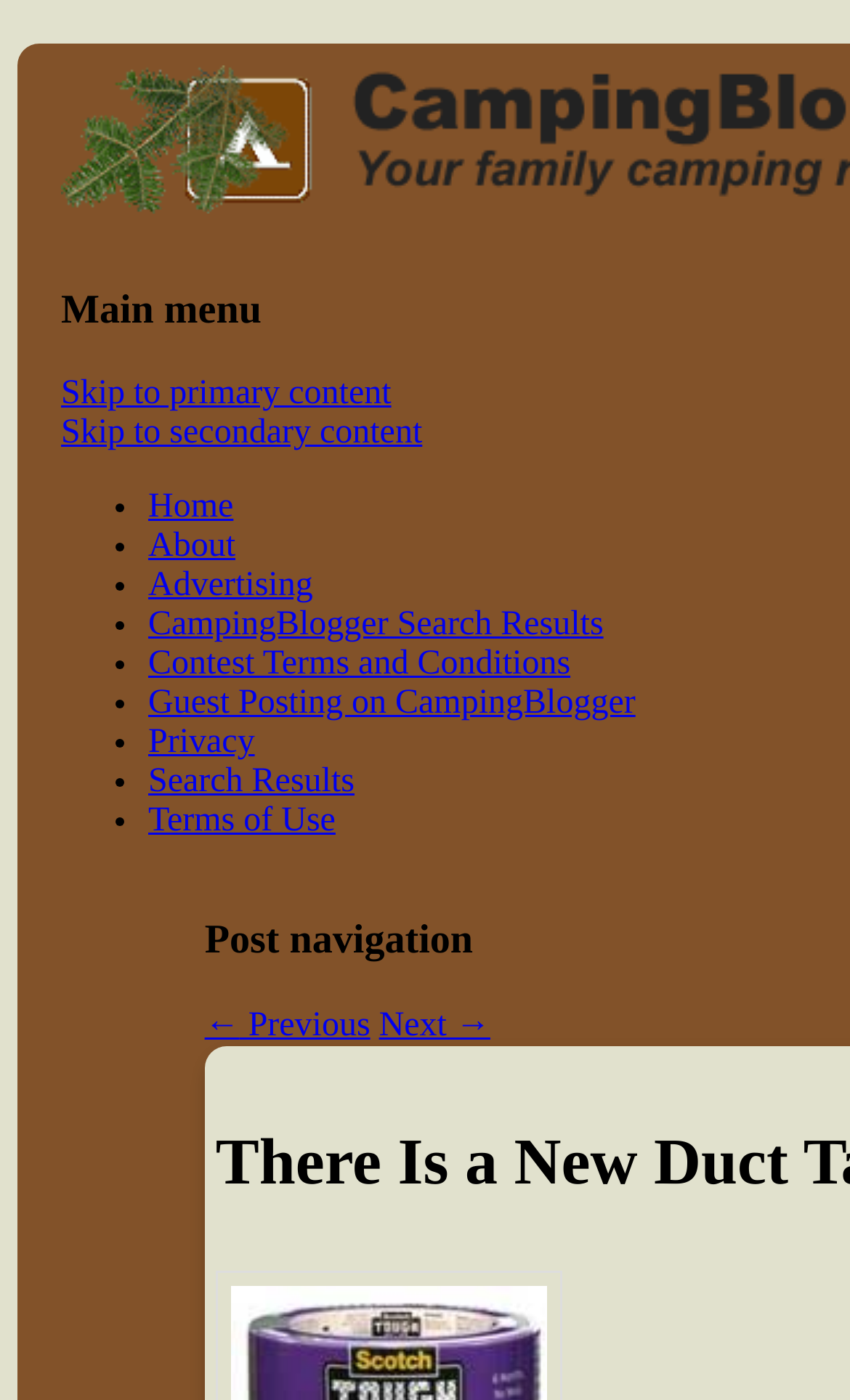Please give a succinct answer to the question in one word or phrase:
What is the second navigation link?

About